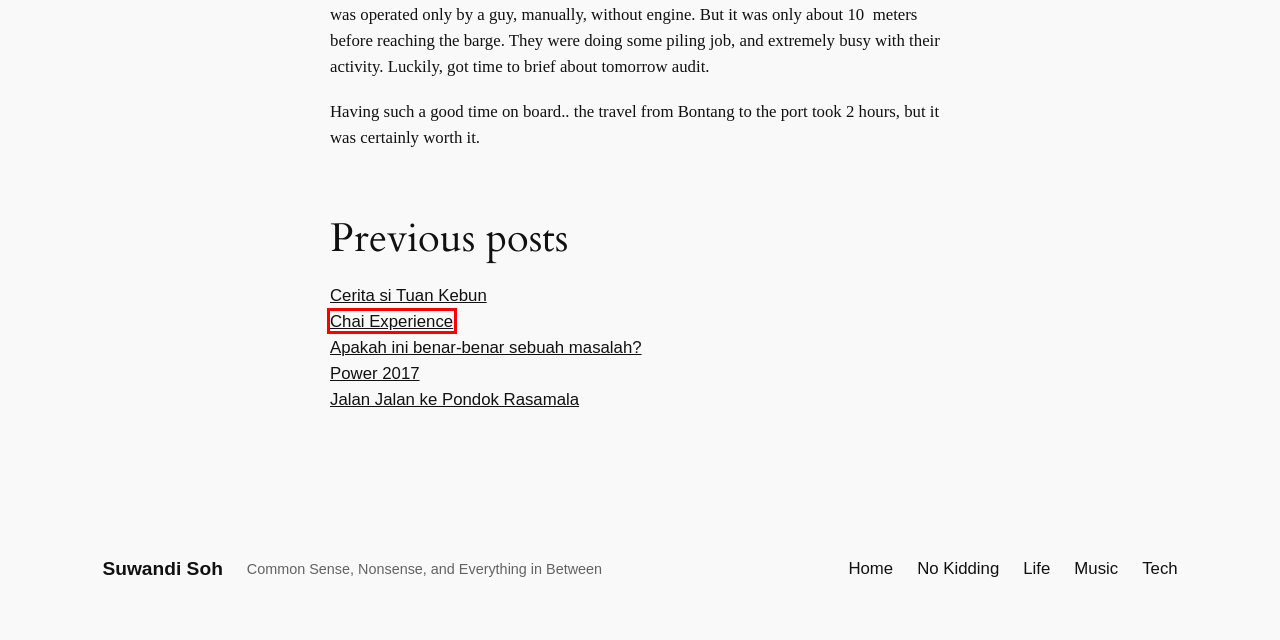Observe the screenshot of a webpage with a red bounding box highlighting an element. Choose the webpage description that accurately reflects the new page after the element within the bounding box is clicked. Here are the candidates:
A. Life – Suwandi Soh
B. Power 2017 – Suwandi Soh
C. Jalan Jalan ke Pondok Rasamala – Suwandi Soh
D. Apakah ini benar-benar sebuah masalah? – Suwandi Soh
E. Cerita si Tuan Kebun – Suwandi Soh
F. Suwandi Soh – Common Sense, Nonsense, and Everything in Between
G. Chai Experience – Suwandi Soh
H. Tech – Suwandi Soh

G